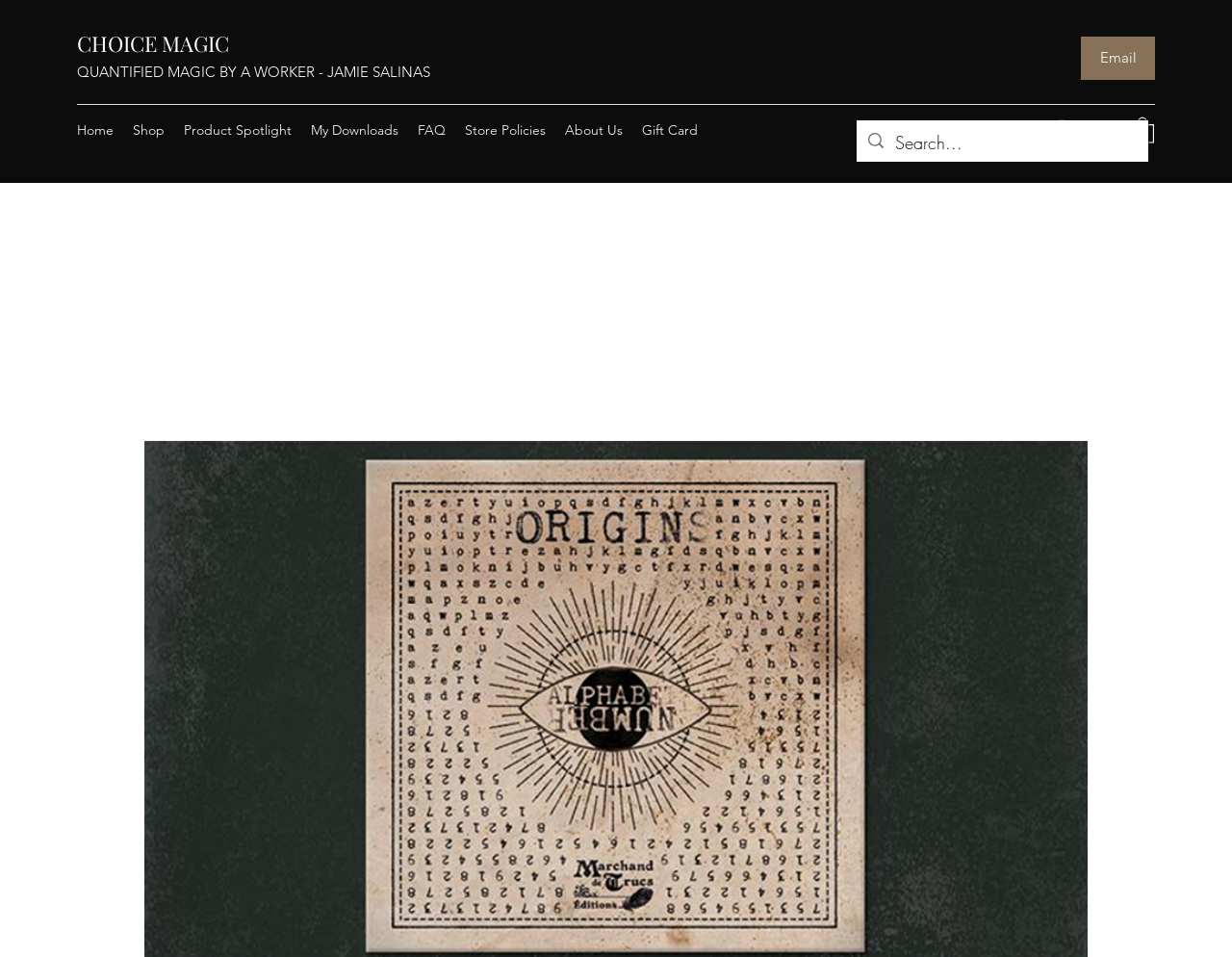Determine the bounding box coordinates of the region that needs to be clicked to achieve the task: "Log In".

[0.842, 0.117, 0.912, 0.155]